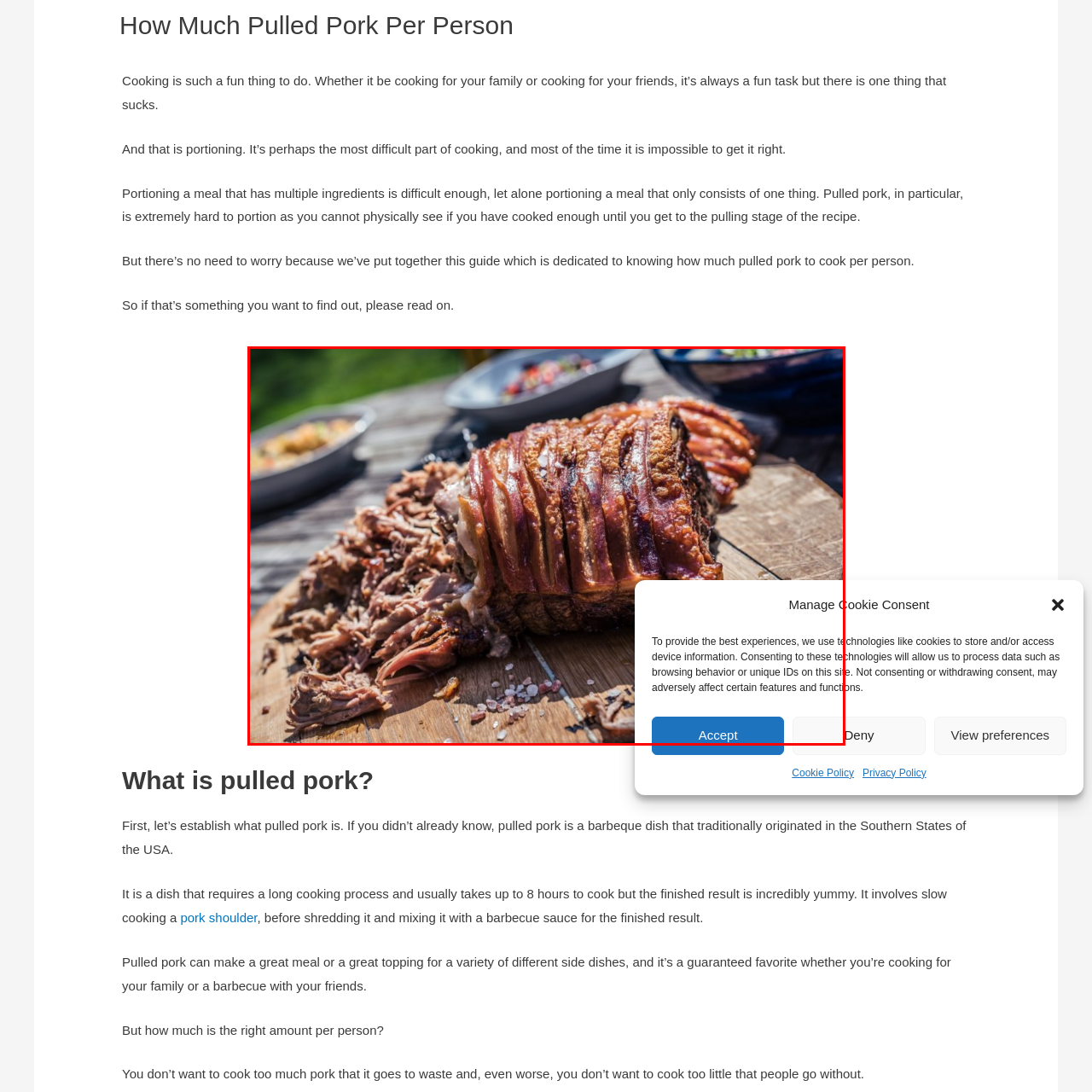Observe the content inside the red rectangle, What is the texture of the pork? 
Give your answer in just one word or phrase.

Tender